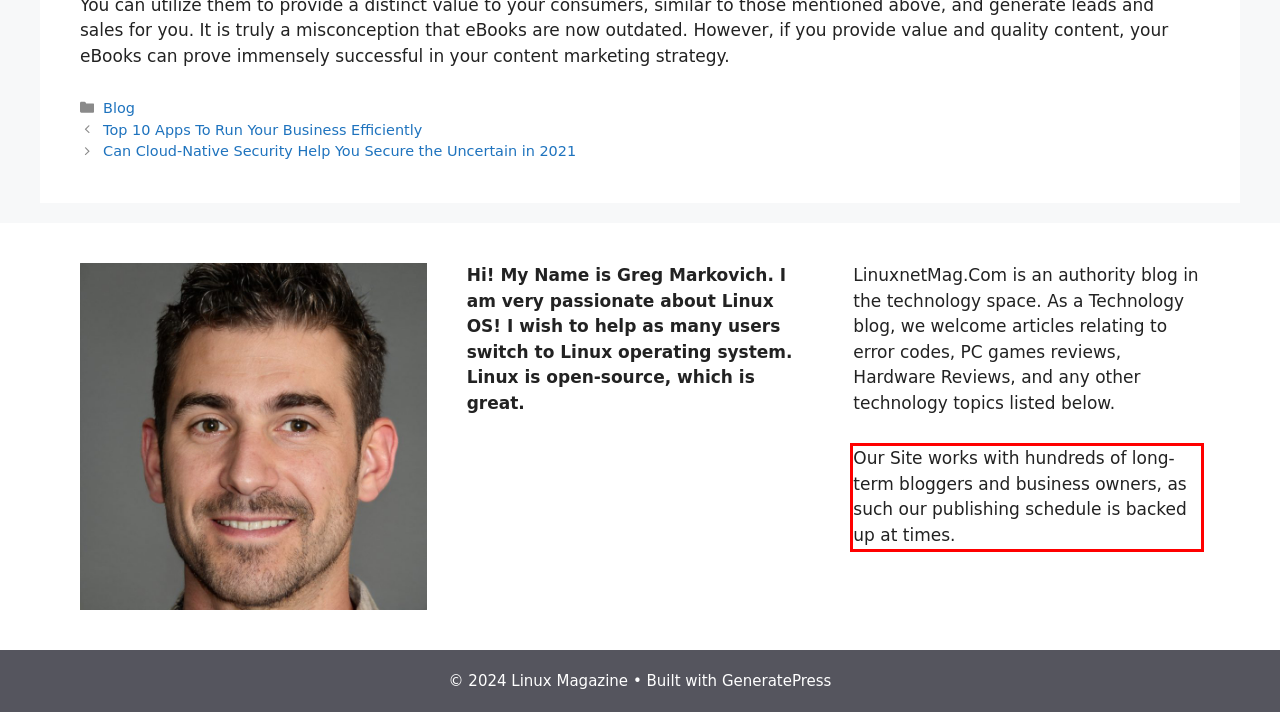Given a screenshot of a webpage with a red bounding box, extract the text content from the UI element inside the red bounding box.

Our Site works with hundreds of long-term bloggers and business owners, as such our publishing schedule is backed up at times.